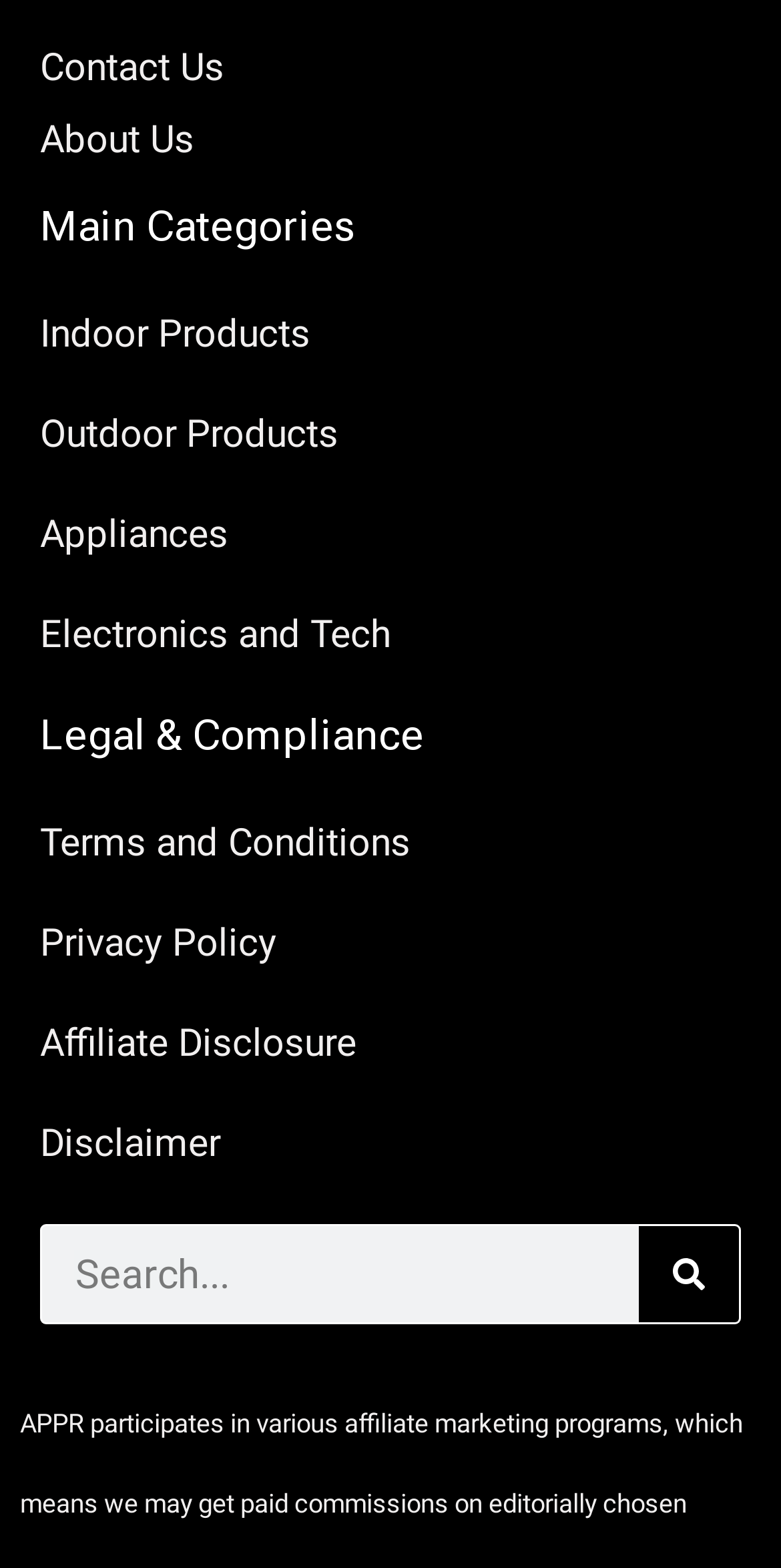Please identify the bounding box coordinates of the element's region that should be clicked to execute the following instruction: "Search for a product". The bounding box coordinates must be four float numbers between 0 and 1, i.e., [left, top, right, bottom].

[0.054, 0.782, 0.818, 0.843]